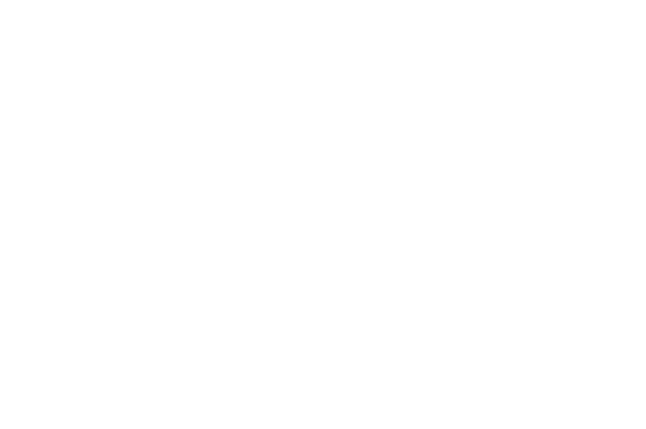What does the design of the constellation evoke?
Please give a detailed and thorough answer to the question, covering all relevant points.

The design evokes a sense of tranquility and connection to nature, aligning with the appeal of comfortable and scenic living spaces.